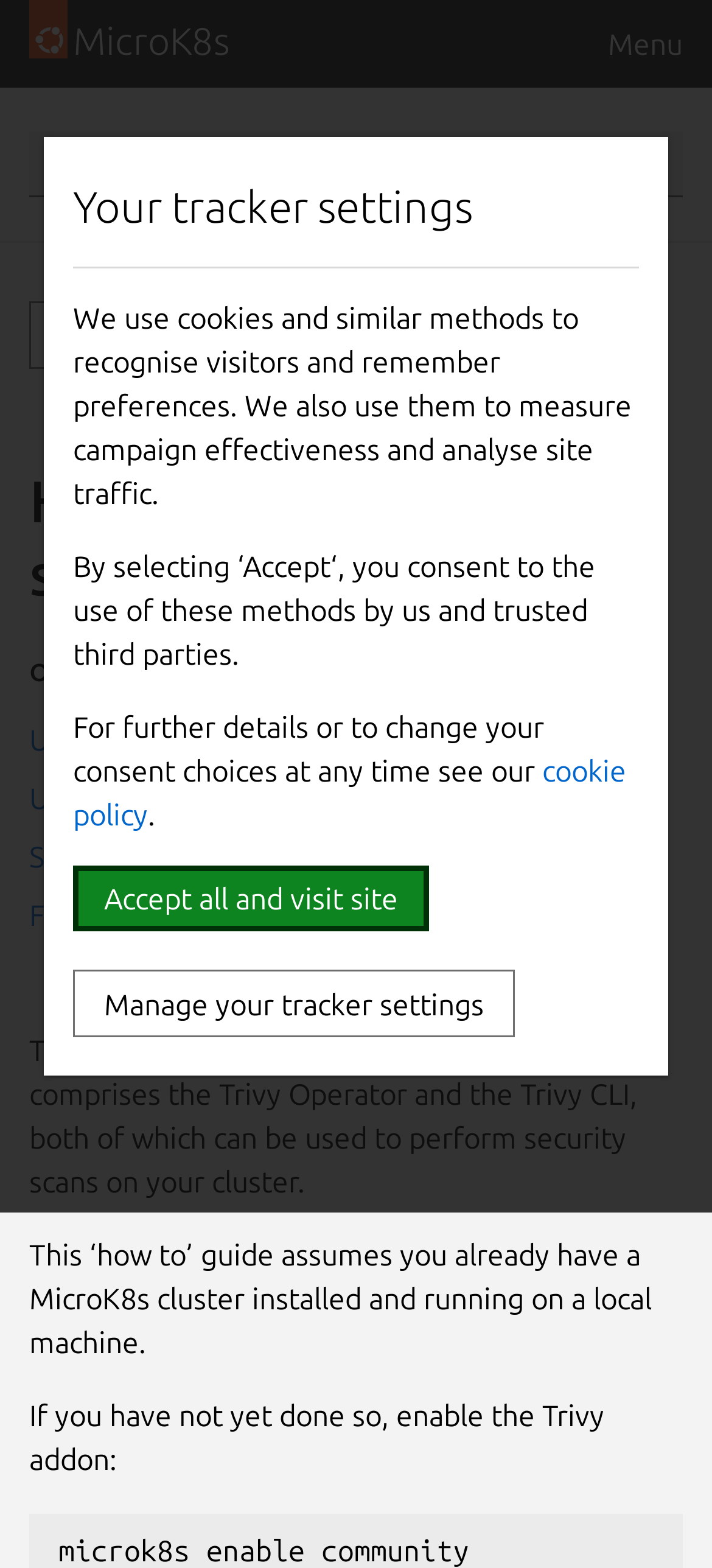Pinpoint the bounding box coordinates for the area that should be clicked to perform the following instruction: "Click the Search button".

[0.869, 0.087, 0.951, 0.123]